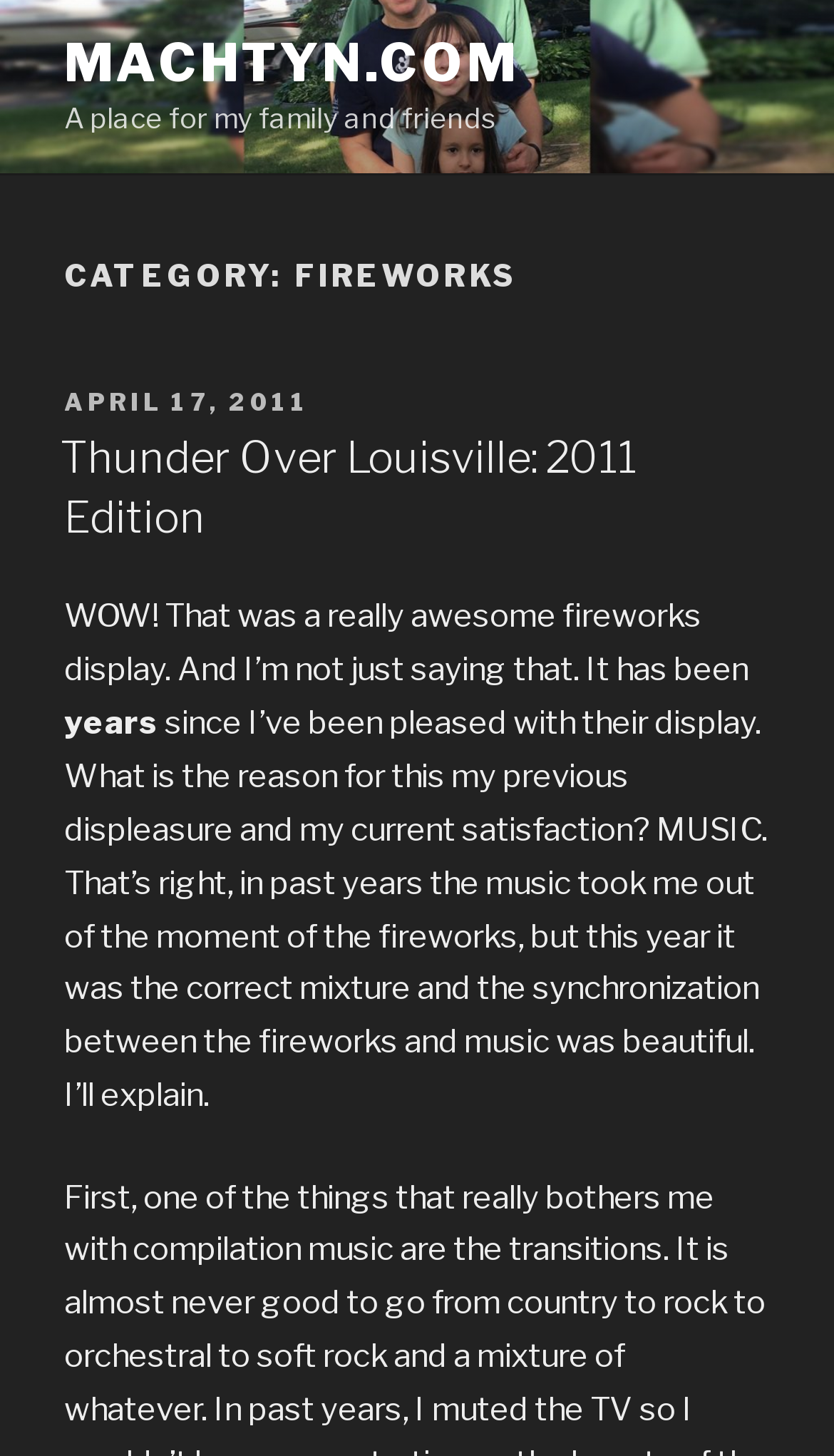Identify the bounding box coordinates for the UI element described as follows: "machtyn.com". Ensure the coordinates are four float numbers between 0 and 1, formatted as [left, top, right, bottom].

[0.077, 0.022, 0.621, 0.065]